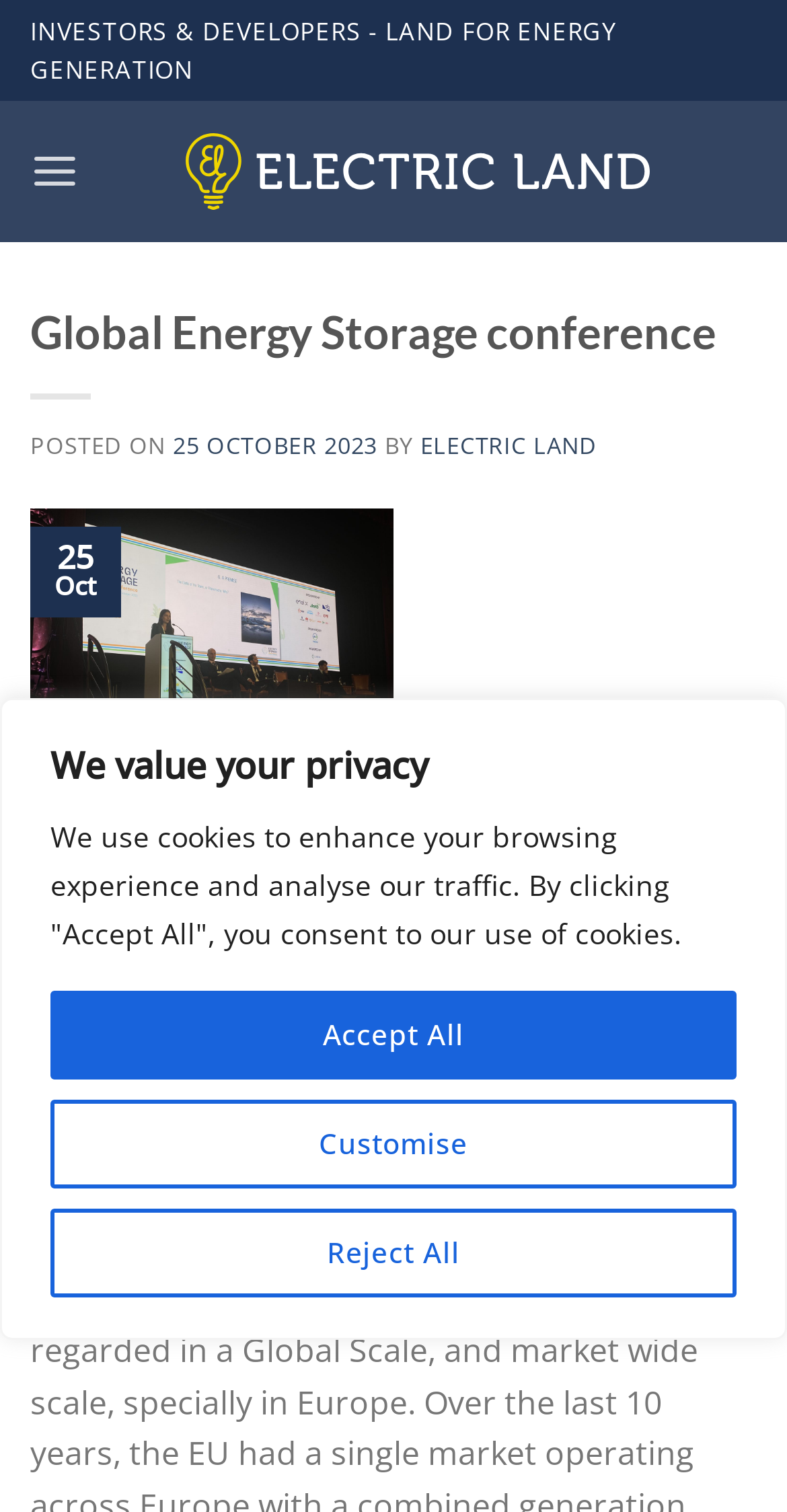Please determine the bounding box coordinates for the element that should be clicked to follow these instructions: "Visit the Electric Land website".

[0.139, 0.067, 0.923, 0.16]